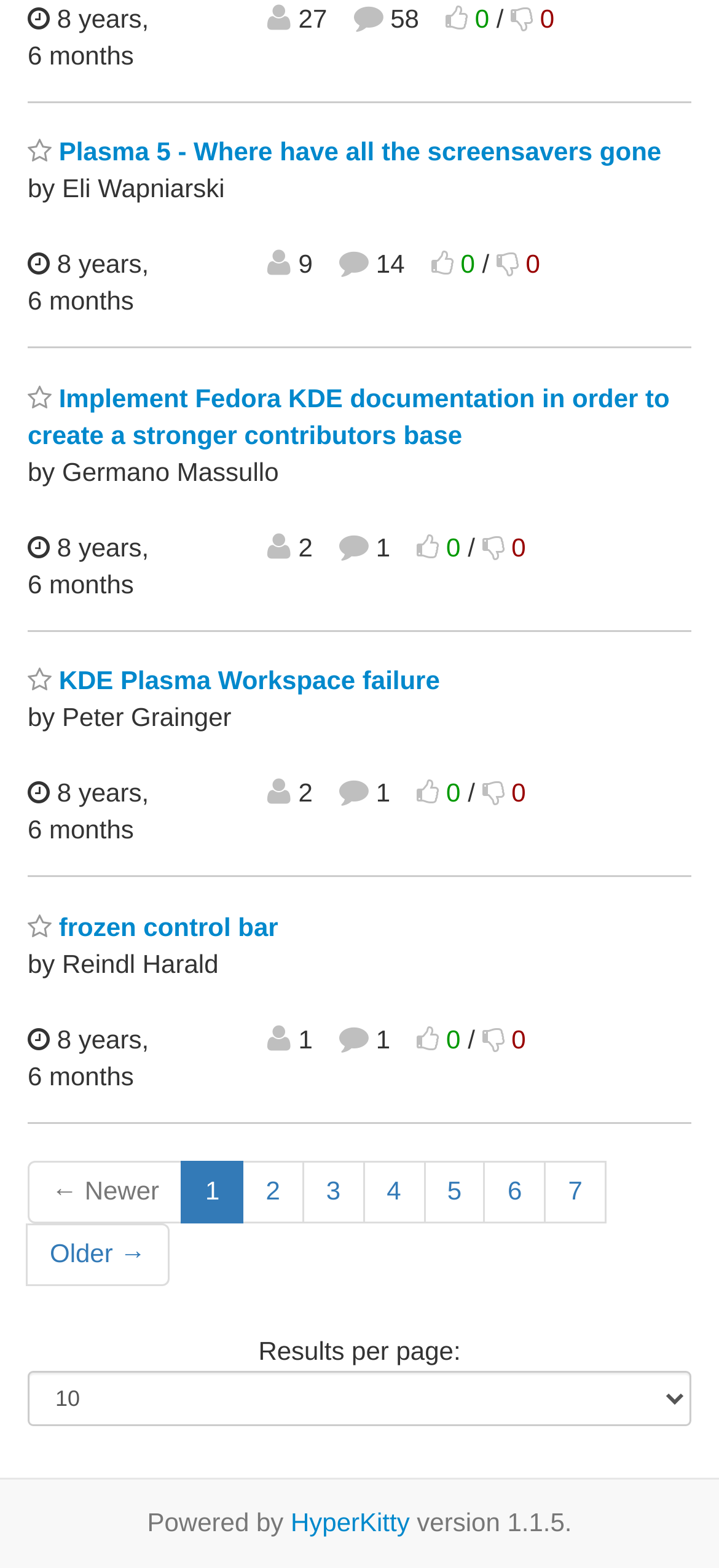Who is the author of the second thread?
From the details in the image, provide a complete and detailed answer to the question.

I looked at the second thread, 'Implement Fedora KDE documentation in order to create a stronger contributors base', and saw that it was written by Germano Massullo.